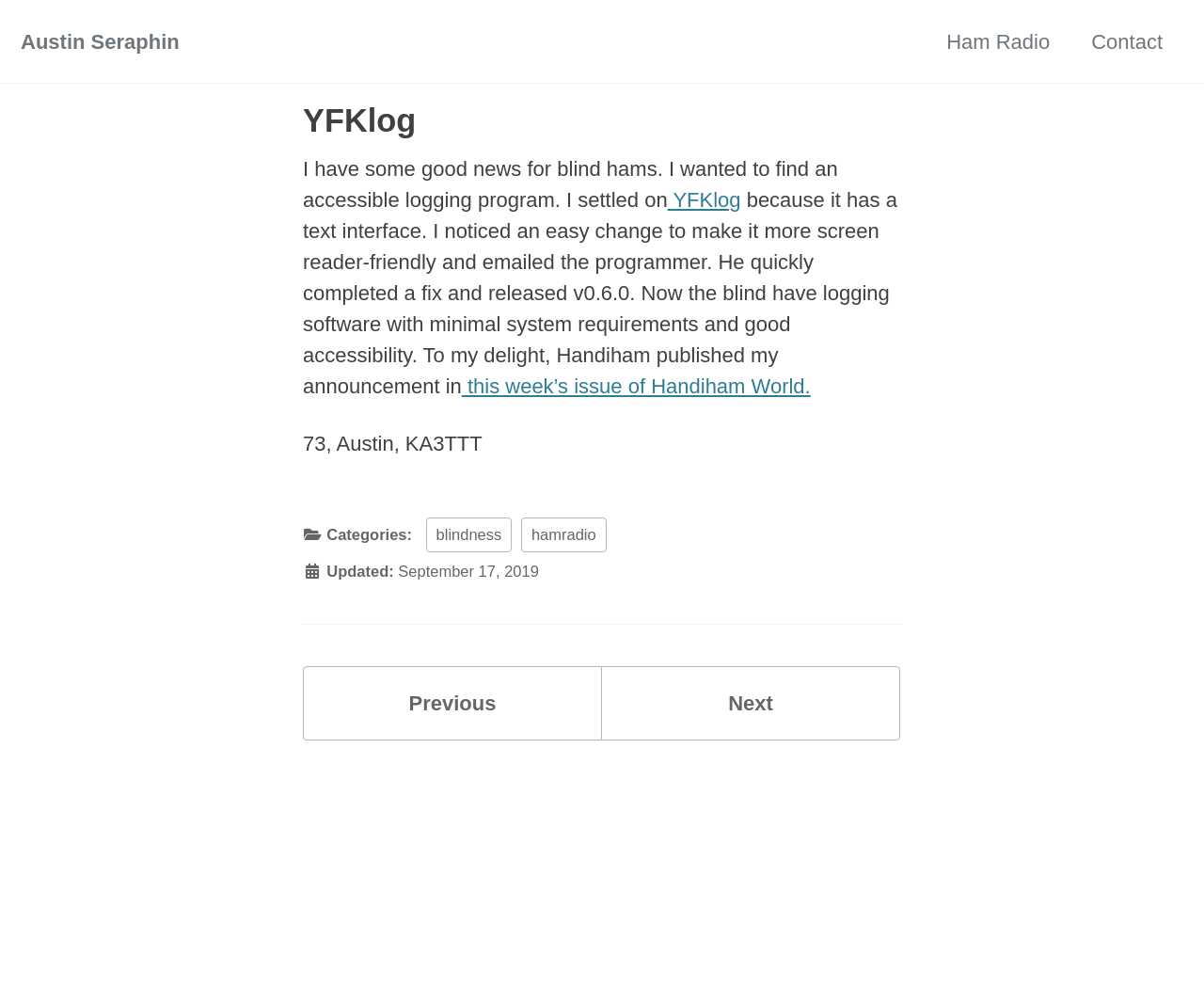Locate the bounding box coordinates of the region to be clicked to comply with the following instruction: "read this week's issue of Handiham World". The coordinates must be four float numbers between 0 and 1, in the form [left, top, right, bottom].

[0.383, 0.373, 0.673, 0.396]